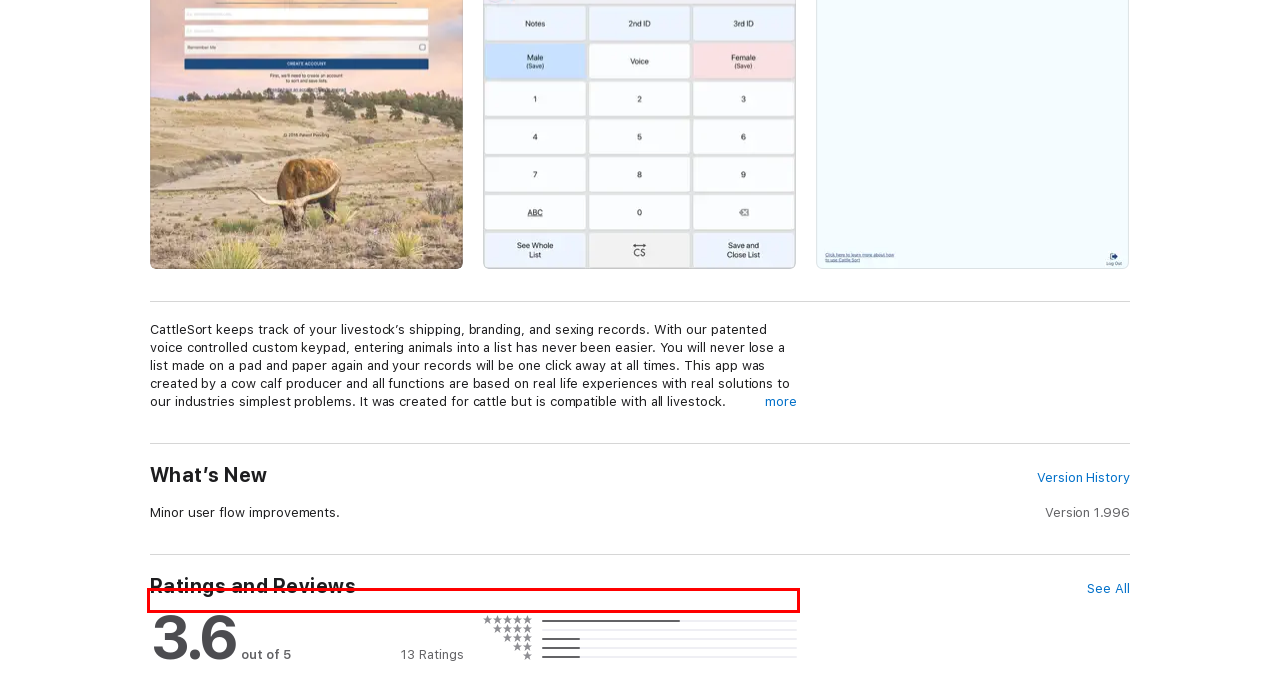Given a screenshot of a webpage with a red bounding box, please identify and retrieve the text inside the red rectangle.

Auto fill- put your first and last number in and we will fill in the numbers in the middle for you.